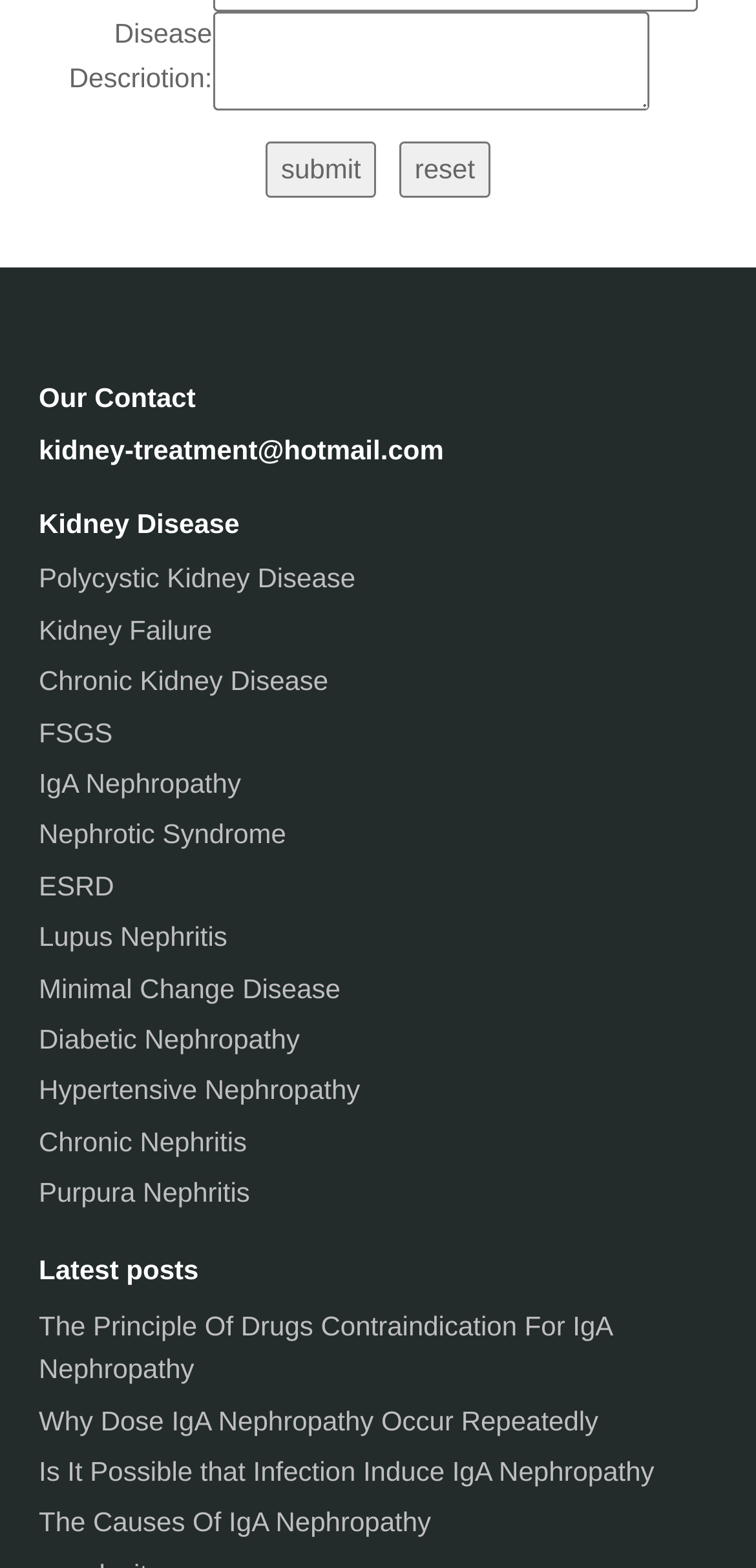Please answer the following question using a single word or phrase: 
What is the email address provided on the webpage?

kidney-treatment@hotmail.com